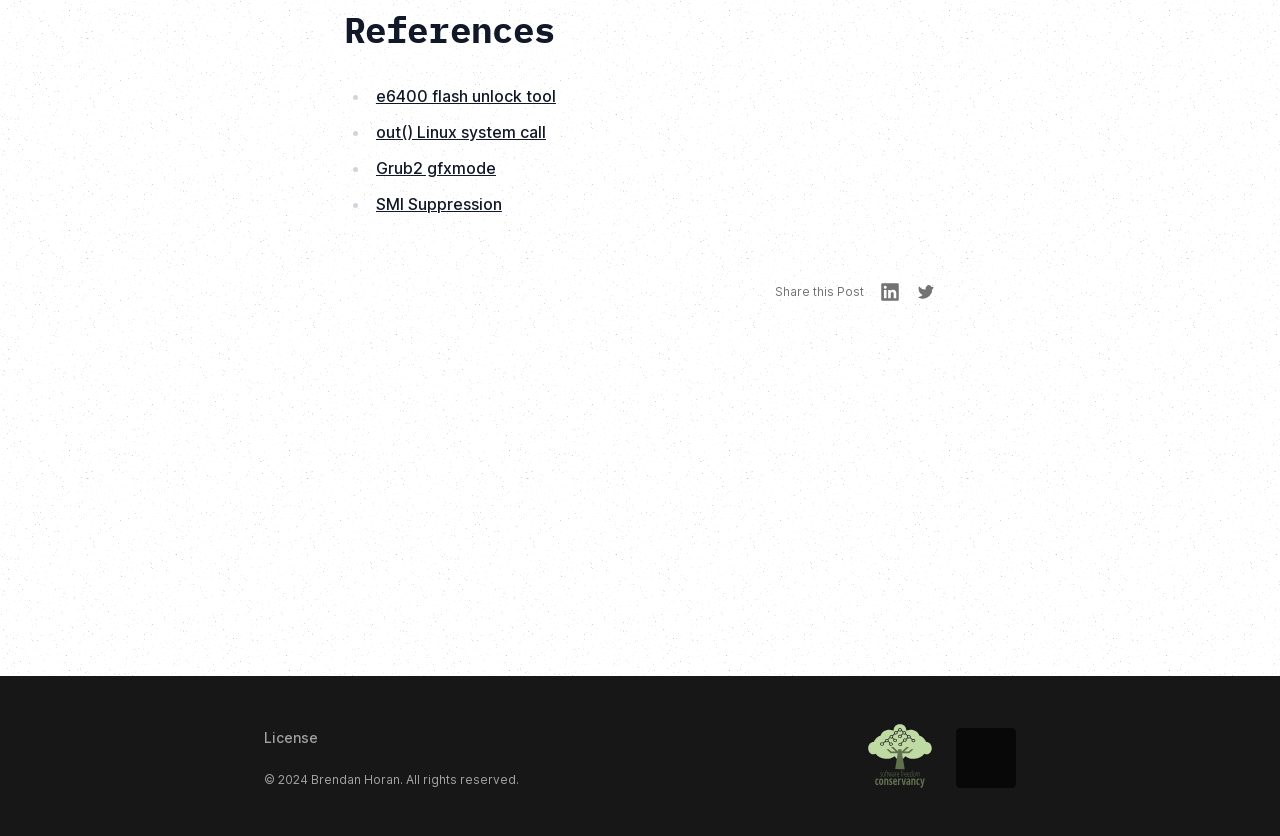Please specify the bounding box coordinates of the clickable section necessary to execute the following command: "Check the License information".

[0.206, 0.871, 0.248, 0.894]